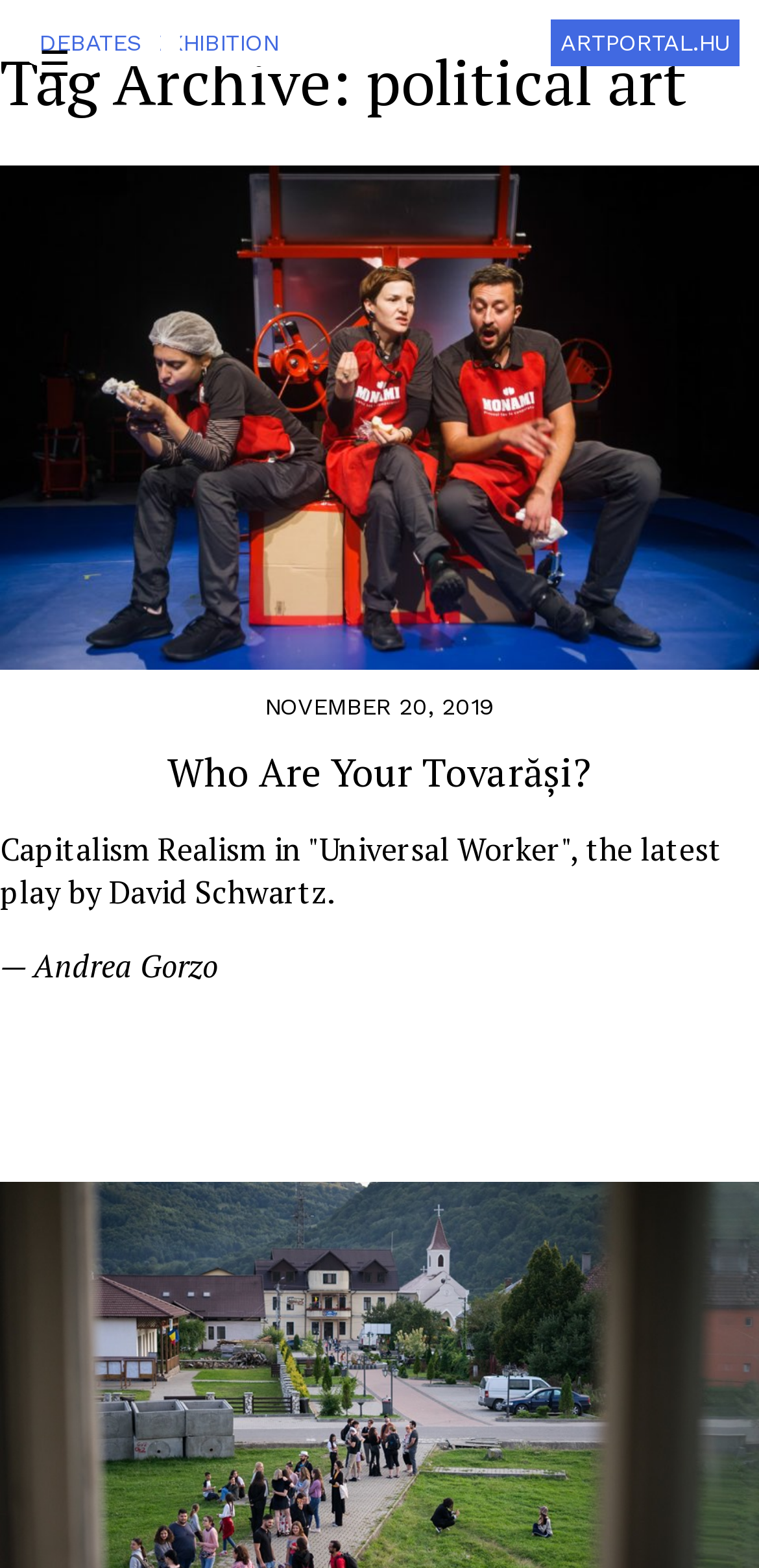Please find the bounding box coordinates of the section that needs to be clicked to achieve this instruction: "Visit the ARTPORTAL.HU website".

[0.738, 0.019, 0.962, 0.036]